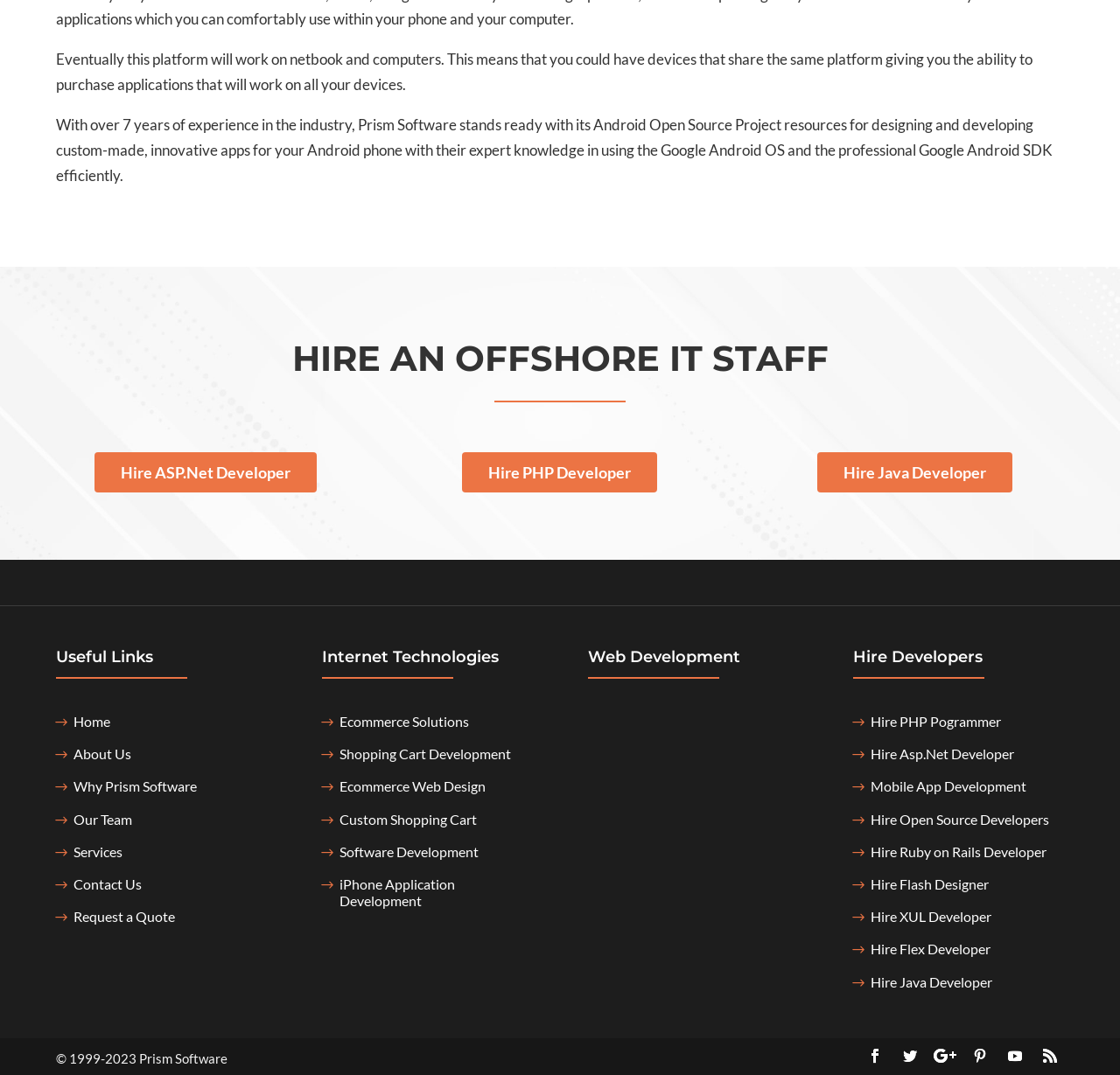Given the content of the image, can you provide a detailed answer to the question?
What types of services are offered by the company?

The 'Services' section contains links to different services offered by the company, including ecommerce solutions, software development, iPhone application development, etc.